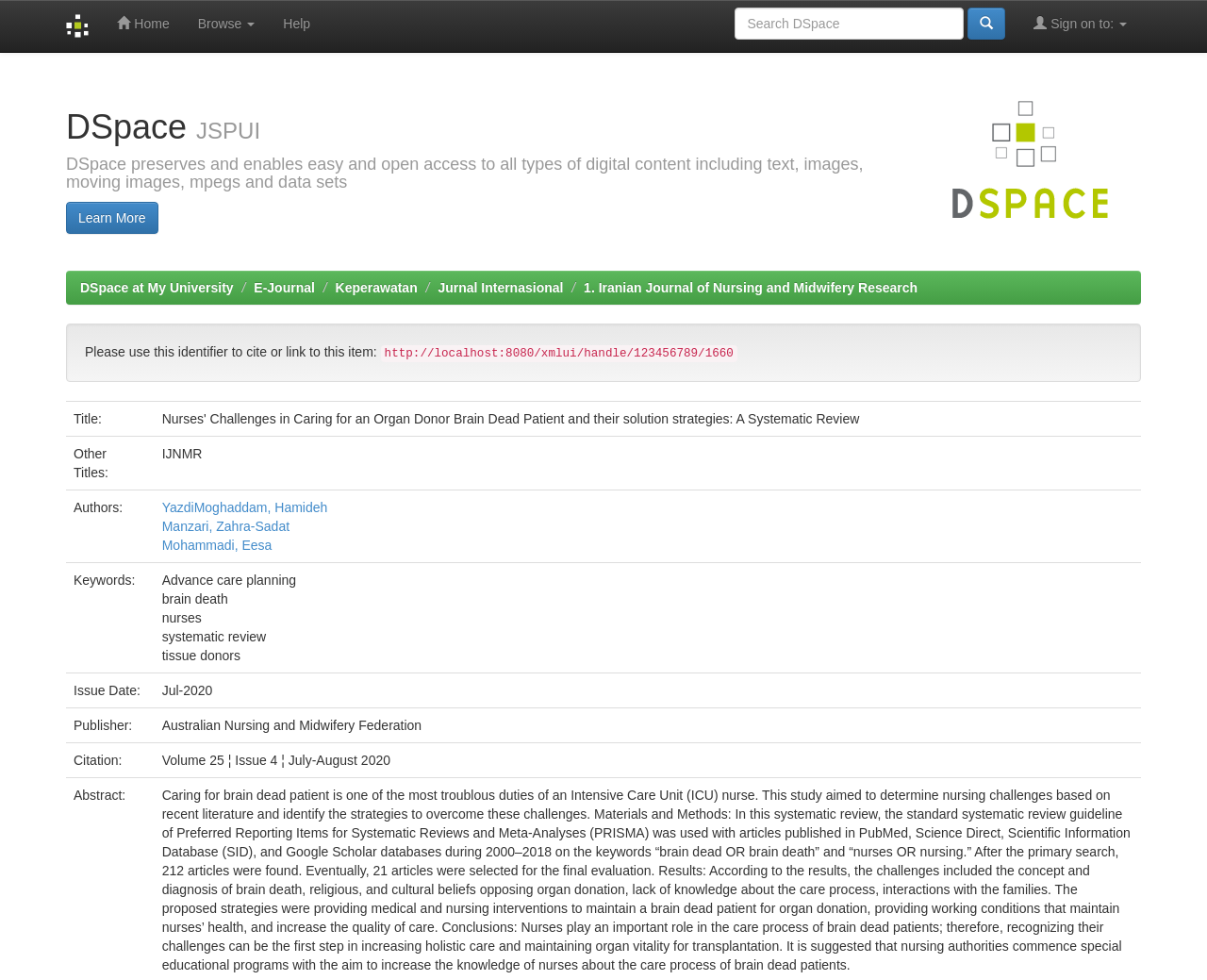What is the title of the article?
Please provide a full and detailed response to the question.

I found the title of the article by looking at the gridcell element with the text 'Title:' and its corresponding value, which is the title of the article.